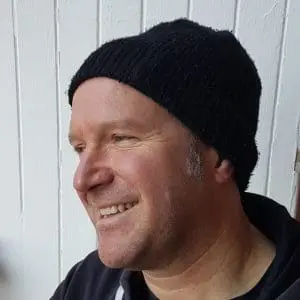Provide a one-word or short-phrase response to the question:
What is the man associated with?

The Grassmarket Community Project